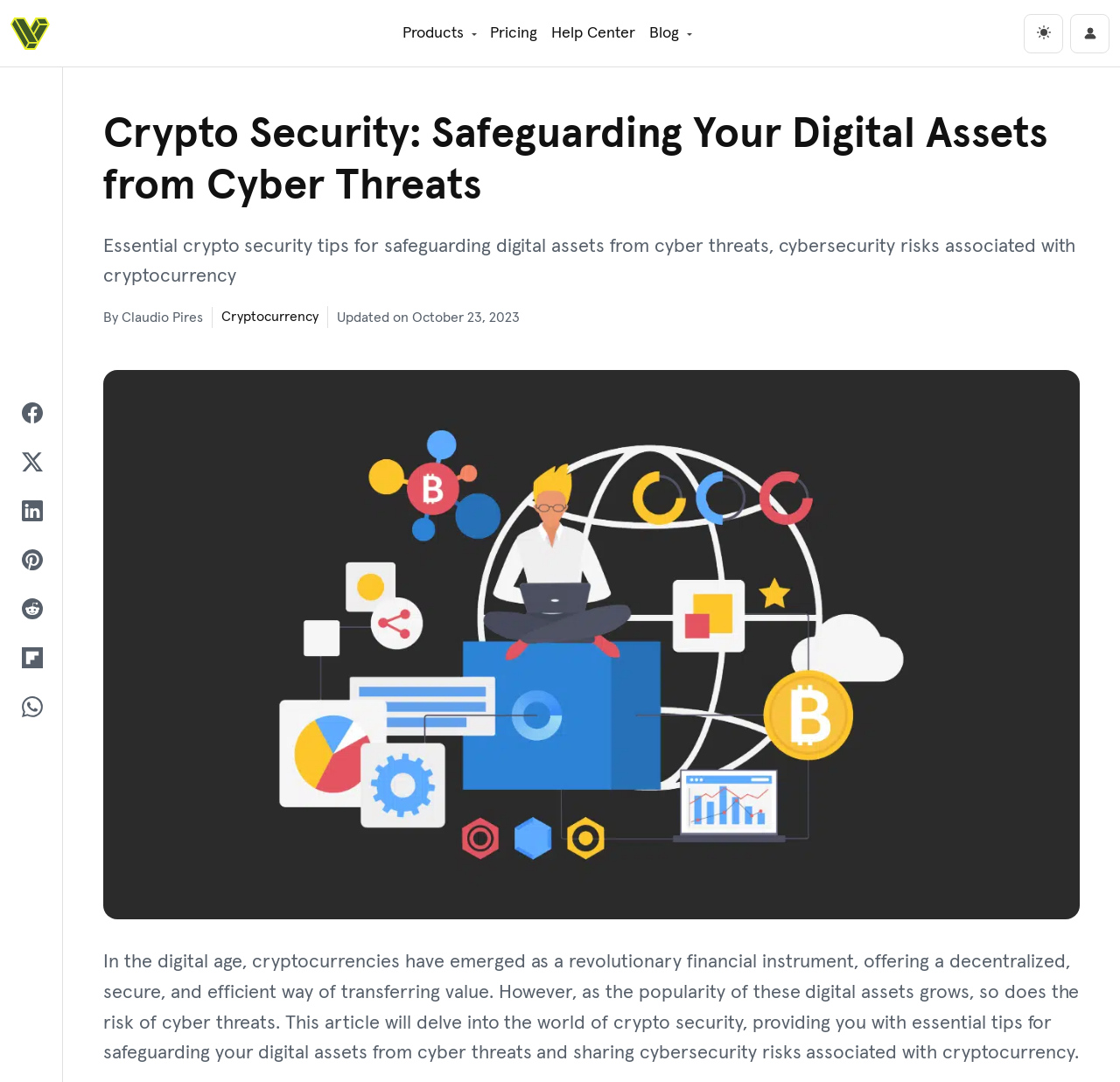Can you show the bounding box coordinates of the region to click on to complete the task described in the instruction: "Click on the 'Products' link"?

[0.353, 0.013, 0.431, 0.049]